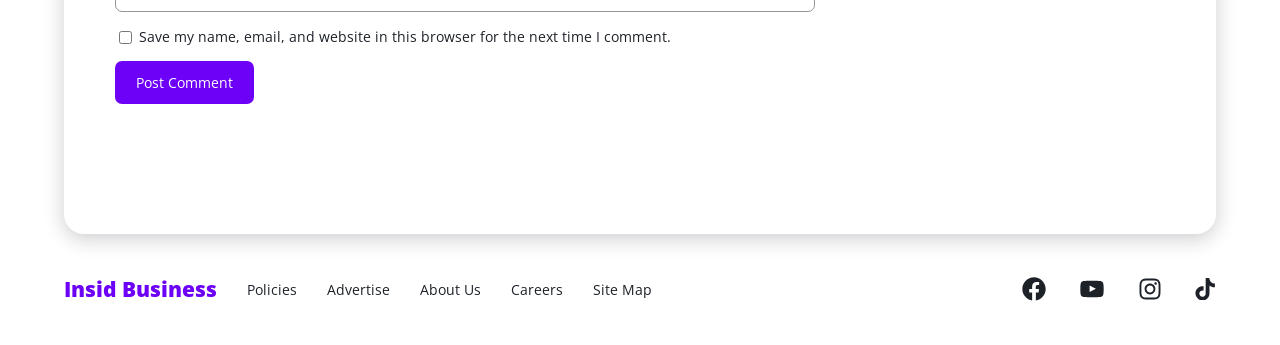Please identify the bounding box coordinates of the element's region that needs to be clicked to fulfill the following instruction: "Visit the Business page". The bounding box coordinates should consist of four float numbers between 0 and 1, i.e., [left, top, right, bottom].

[0.05, 0.793, 0.17, 0.884]